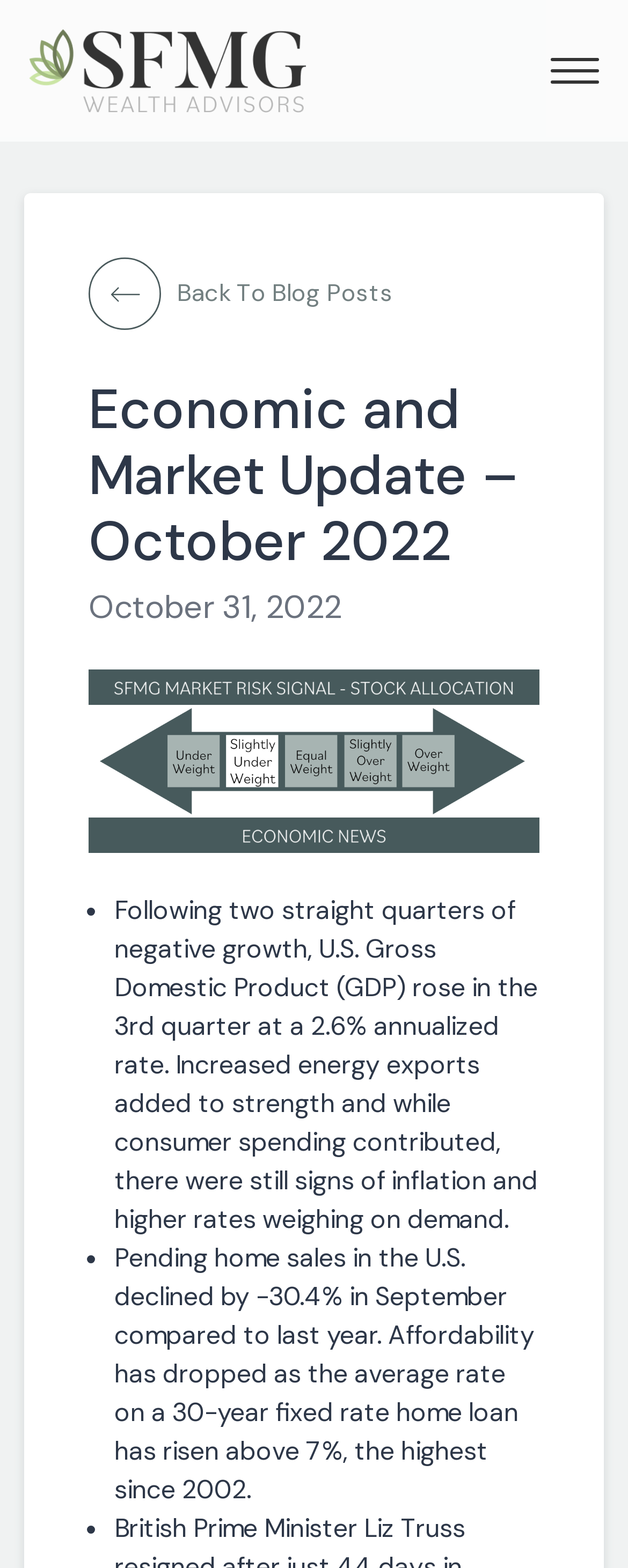What is the date of the economic and market update?
Based on the visual, give a brief answer using one word or a short phrase.

October 31, 2022